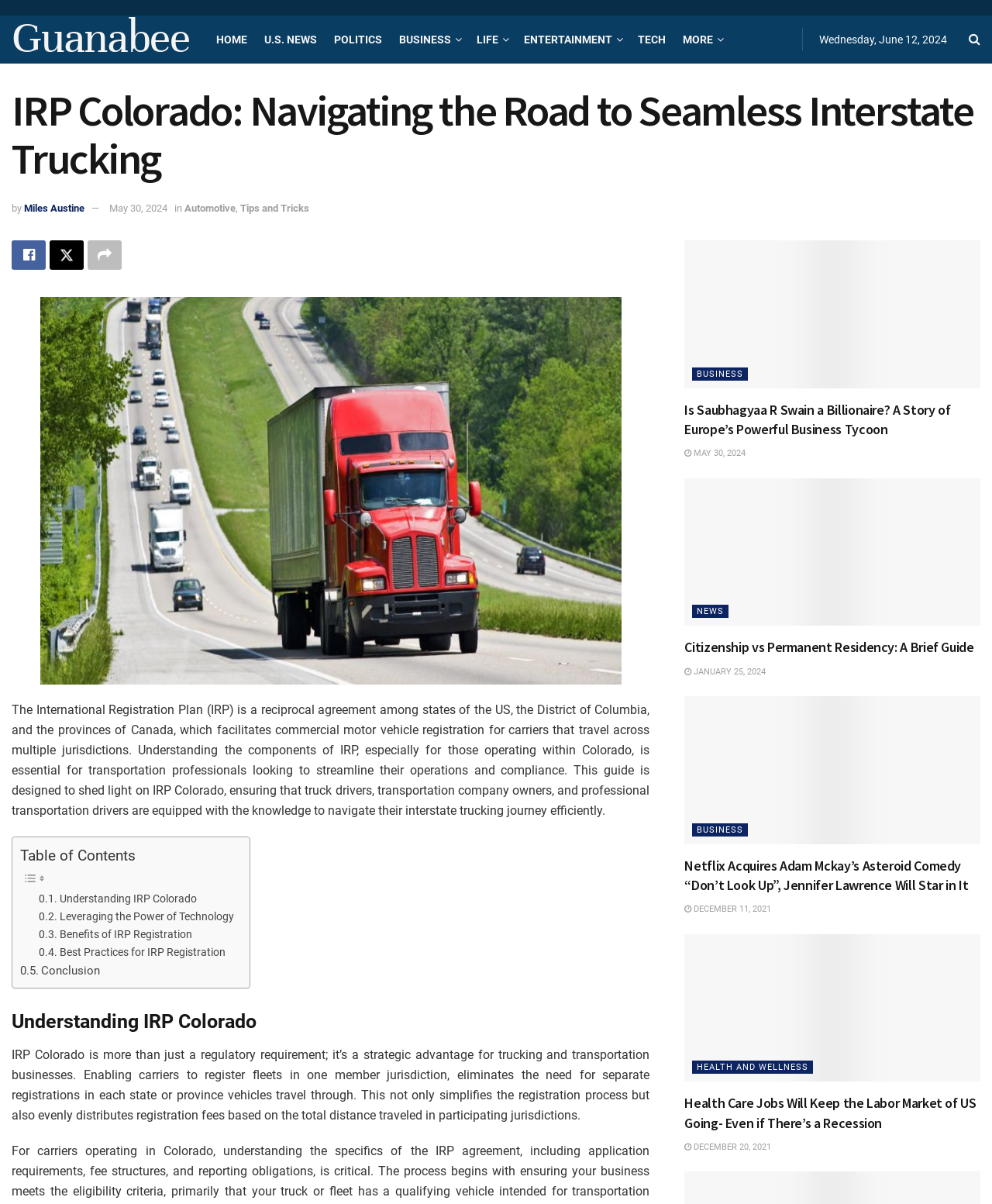What is the date of the article 'Is Saubhagyaa R Swain a Billionaire?'?
Answer the question with a single word or phrase by looking at the picture.

May 30, 2024